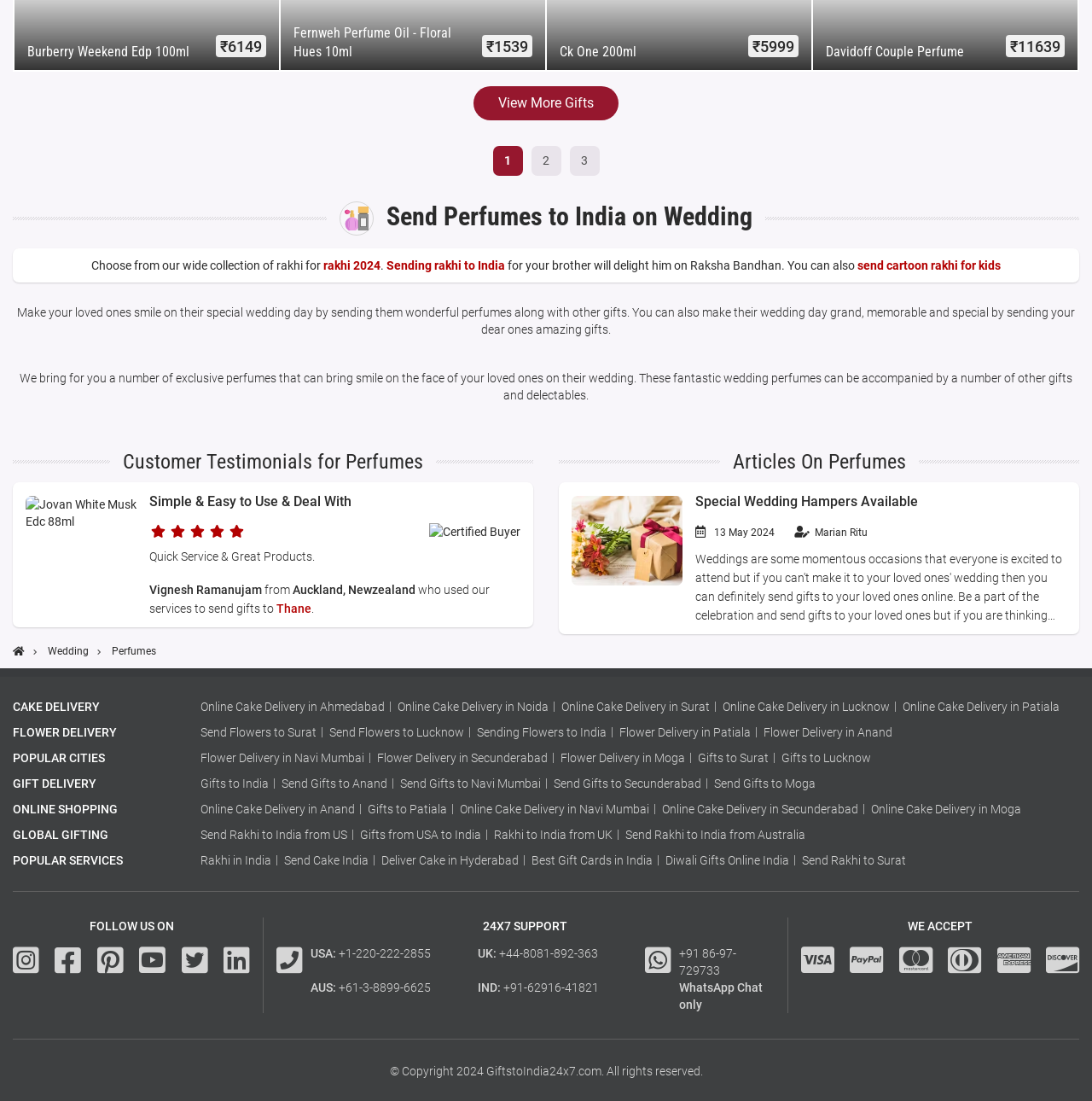Provide a thorough and detailed response to the question by examining the image: 
What is the purpose of the website?

I inferred the purpose of the website by reading the headings and text on the page, which mention sending gifts and perfumes to India on special occasions like weddings and Raksha Bandhan.